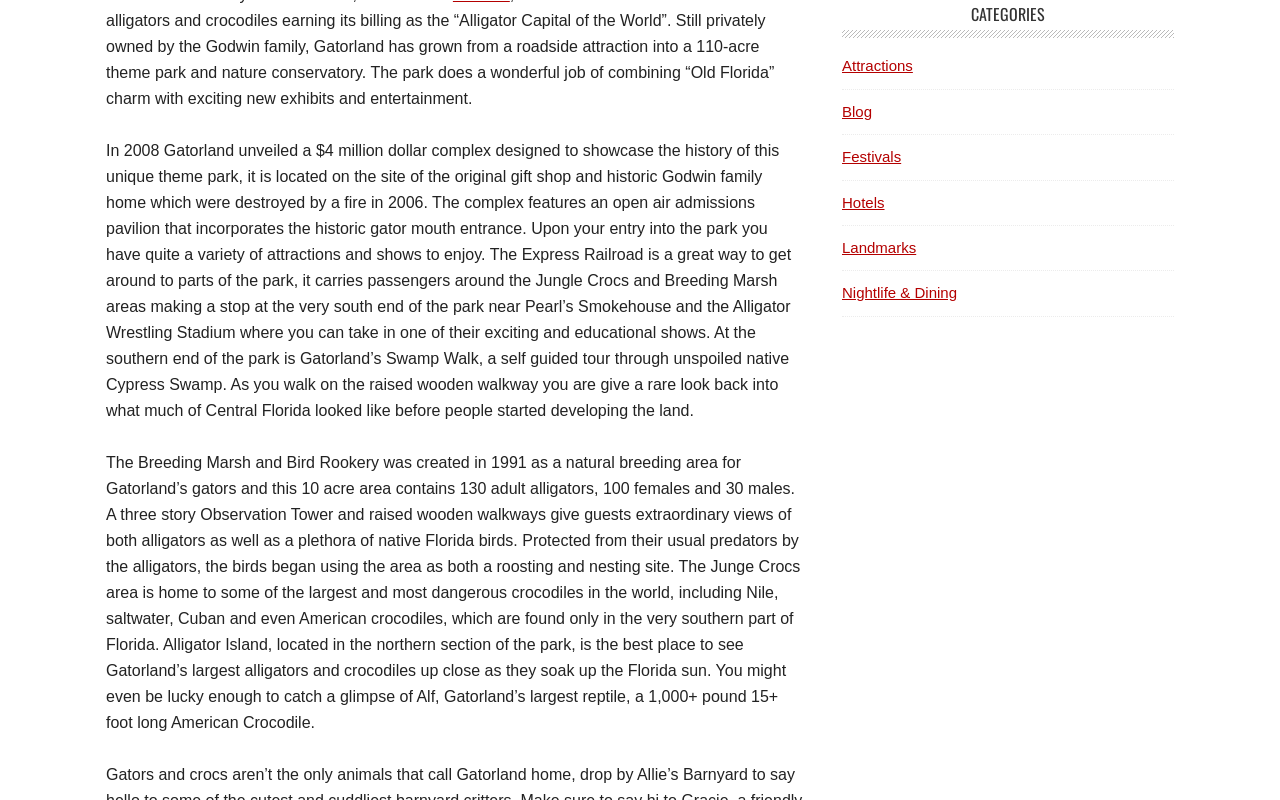Please specify the bounding box coordinates in the format (top-left x, top-left y, bottom-right x, bottom-right y), with values ranging from 0 to 1. Identify the bounding box for the UI component described as follows: Hotels

[0.658, 0.242, 0.691, 0.263]